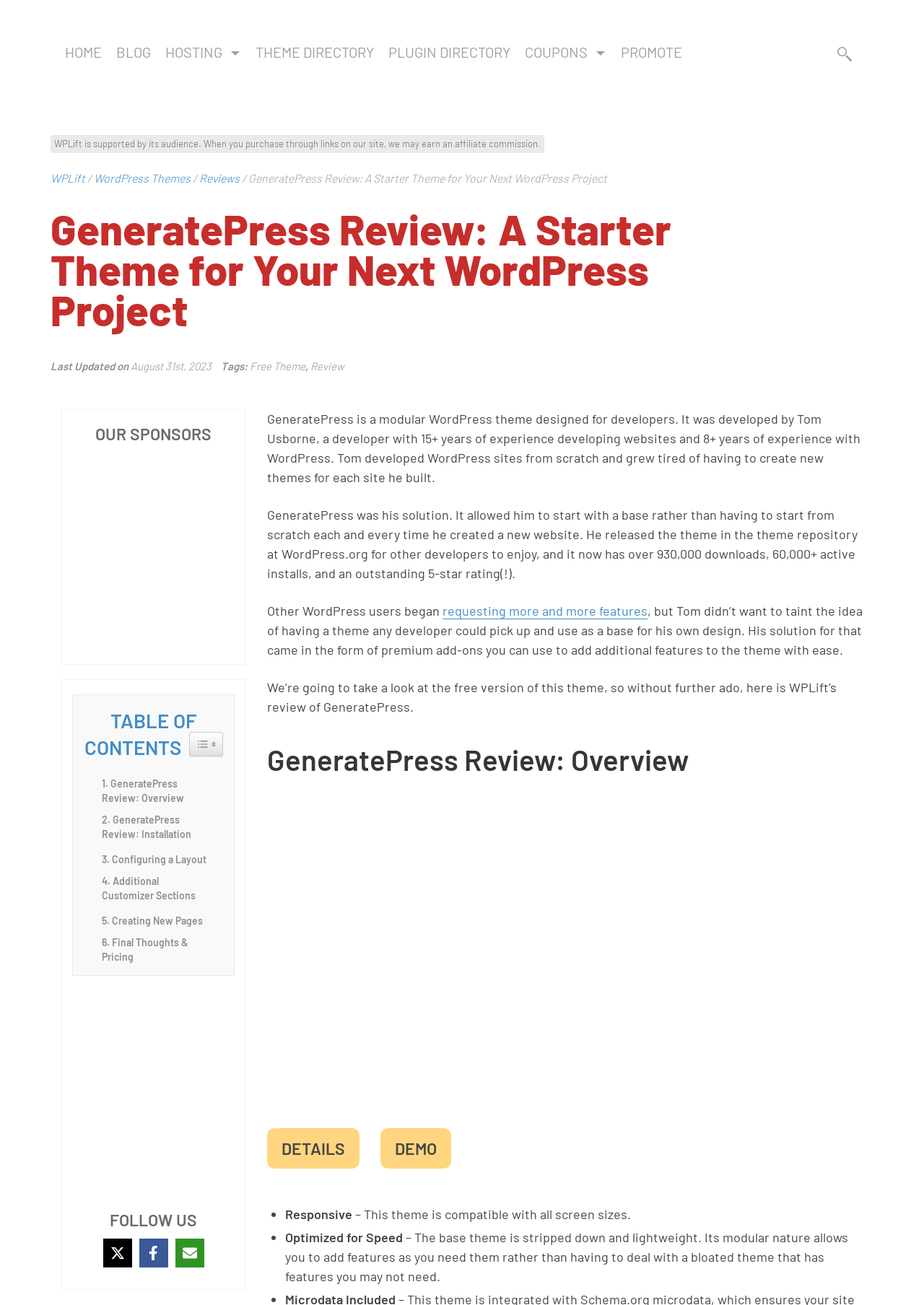Identify the bounding box of the HTML element described here: "WordPress Themes". Provide the coordinates as four float numbers between 0 and 1: [left, top, right, bottom].

[0.102, 0.131, 0.206, 0.142]